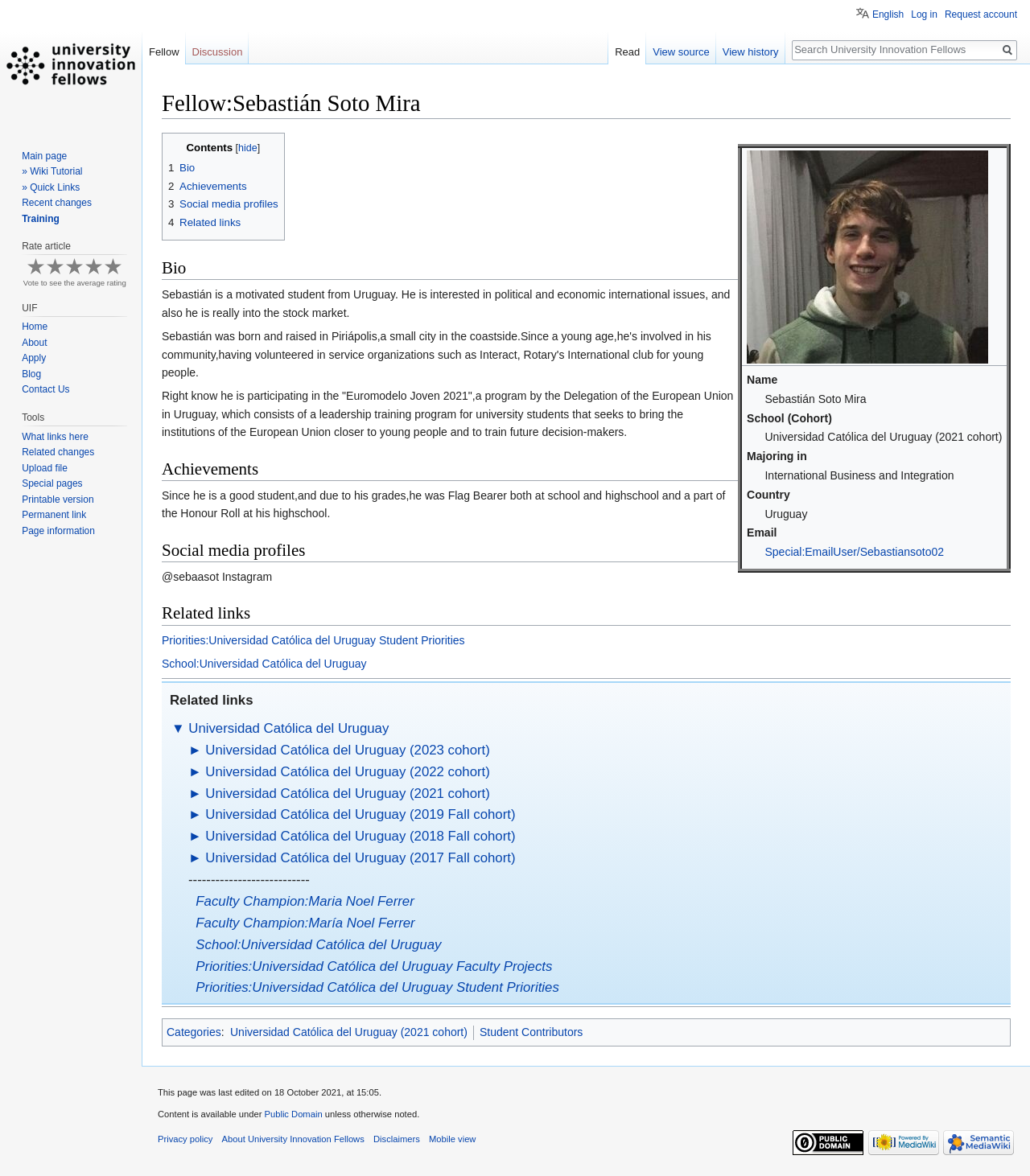What is Sebastián Soto Mira's Instagram handle?
Could you answer the question with a detailed and thorough explanation?

The answer can be found in the 'Social media profiles' section of the webpage, where Sebastián Soto Mira's social media profiles are listed.